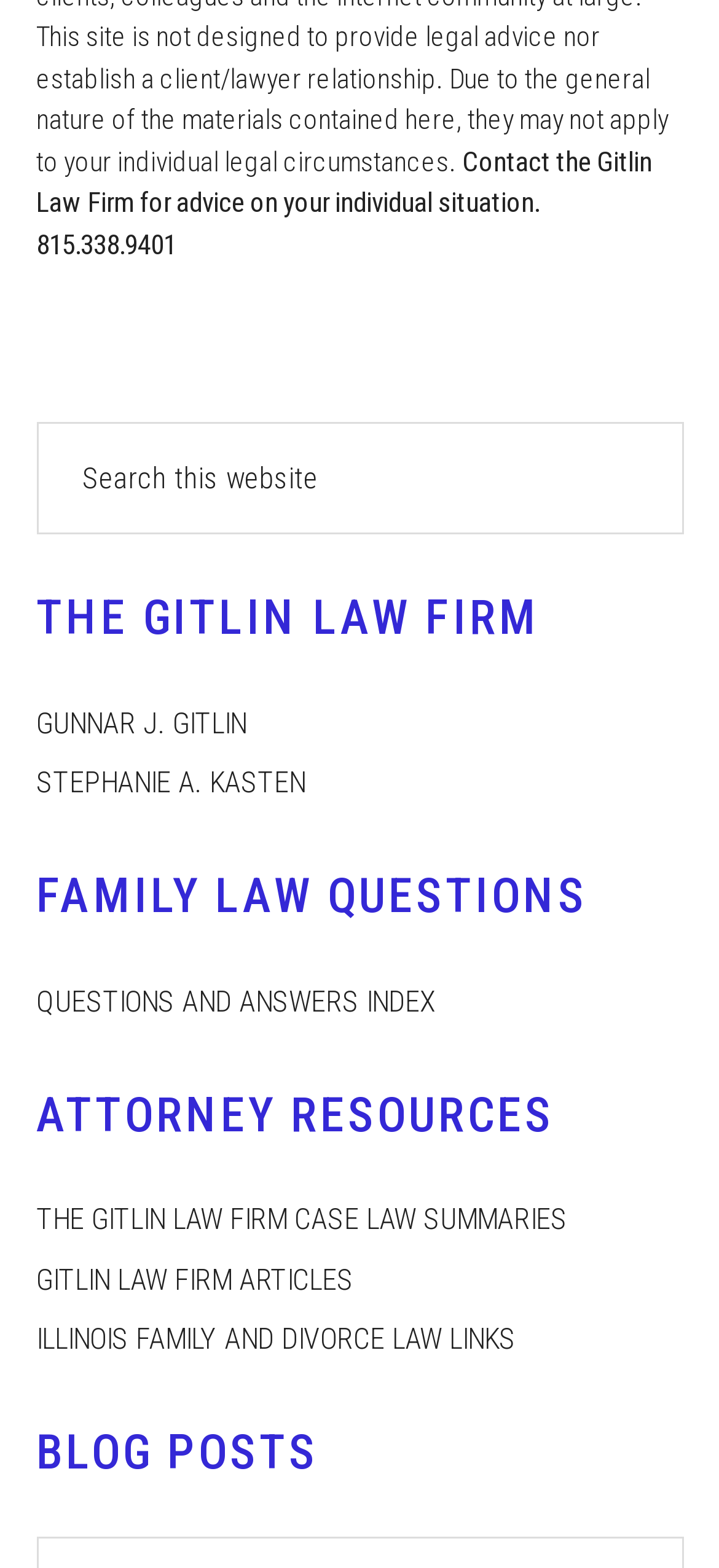Identify the bounding box of the HTML element described here: "Gunnar J. Gitlin". Provide the coordinates as four float numbers between 0 and 1: [left, top, right, bottom].

[0.05, 0.45, 0.342, 0.472]